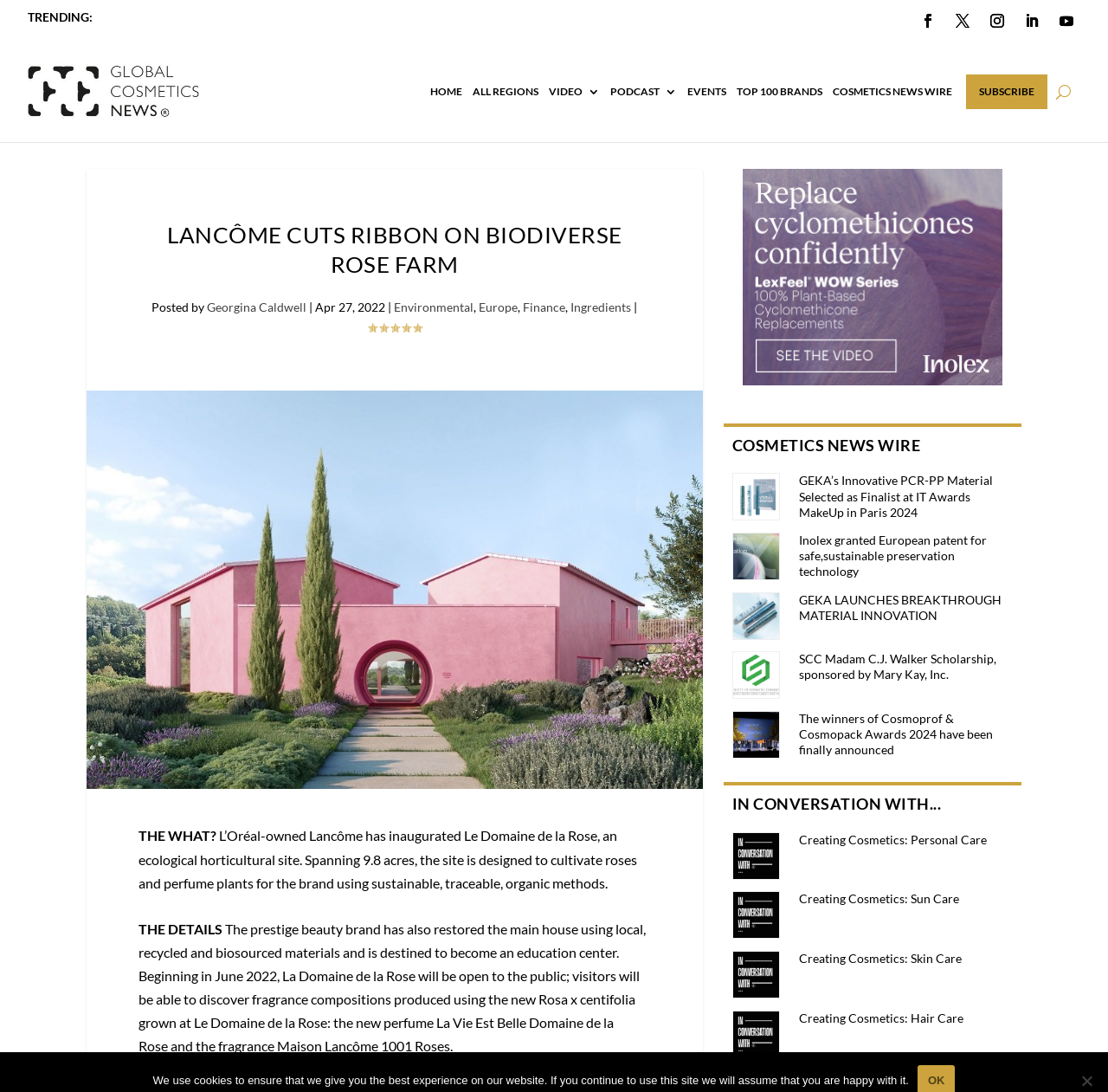Can you provide the bounding box coordinates for the element that should be clicked to implement the instruction: "Explore the 'Environmental' topic"?

[0.356, 0.274, 0.428, 0.288]